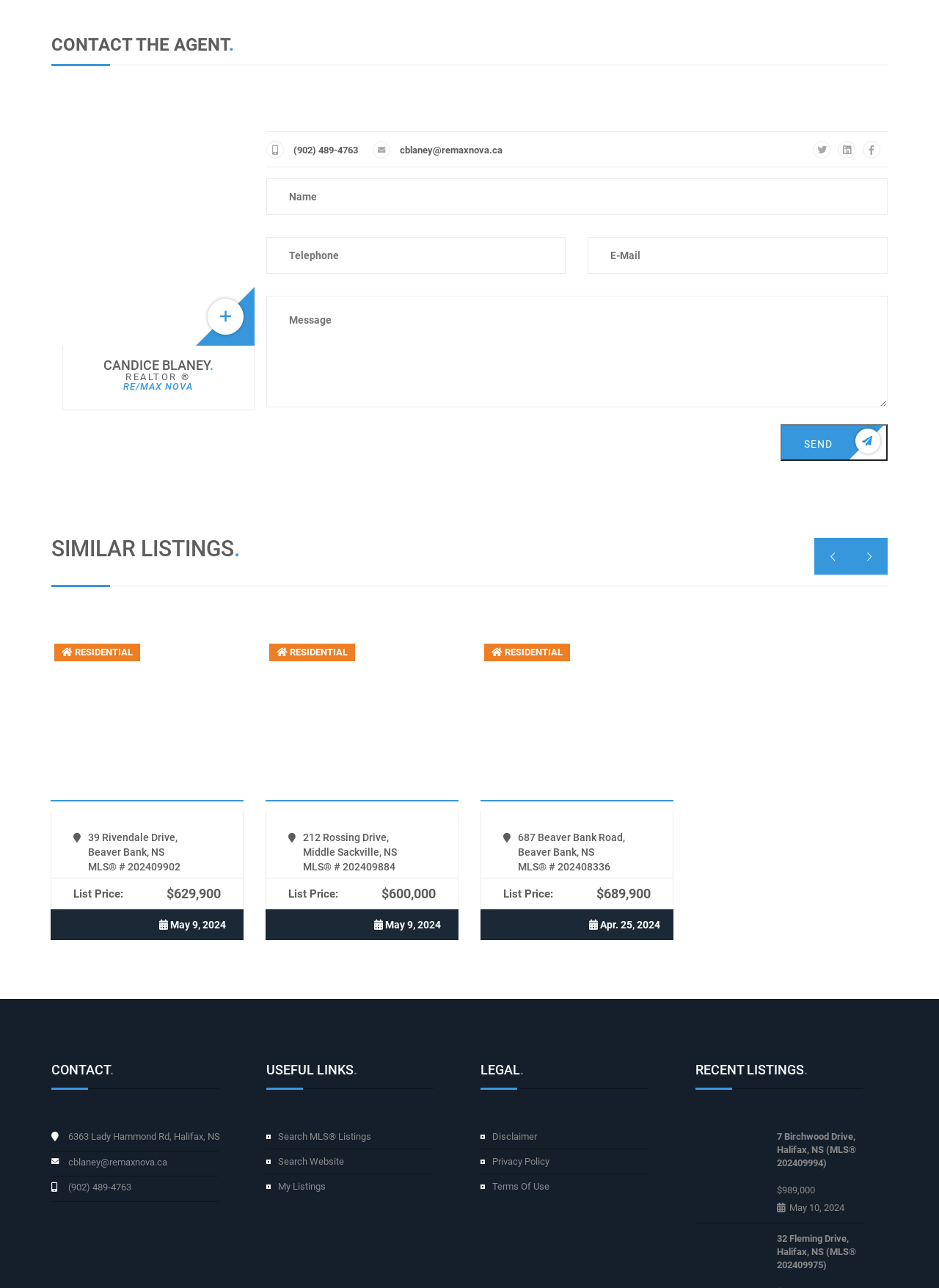Provide a thorough and detailed response to the question by examining the image: 
What is the list price of 212 Rossing Drive?

I found the link '212 Rossing Drive, Middle Sackville, NS (MLS® 202409884)' and extracted the list price from the text 'List Price: $600,000'.